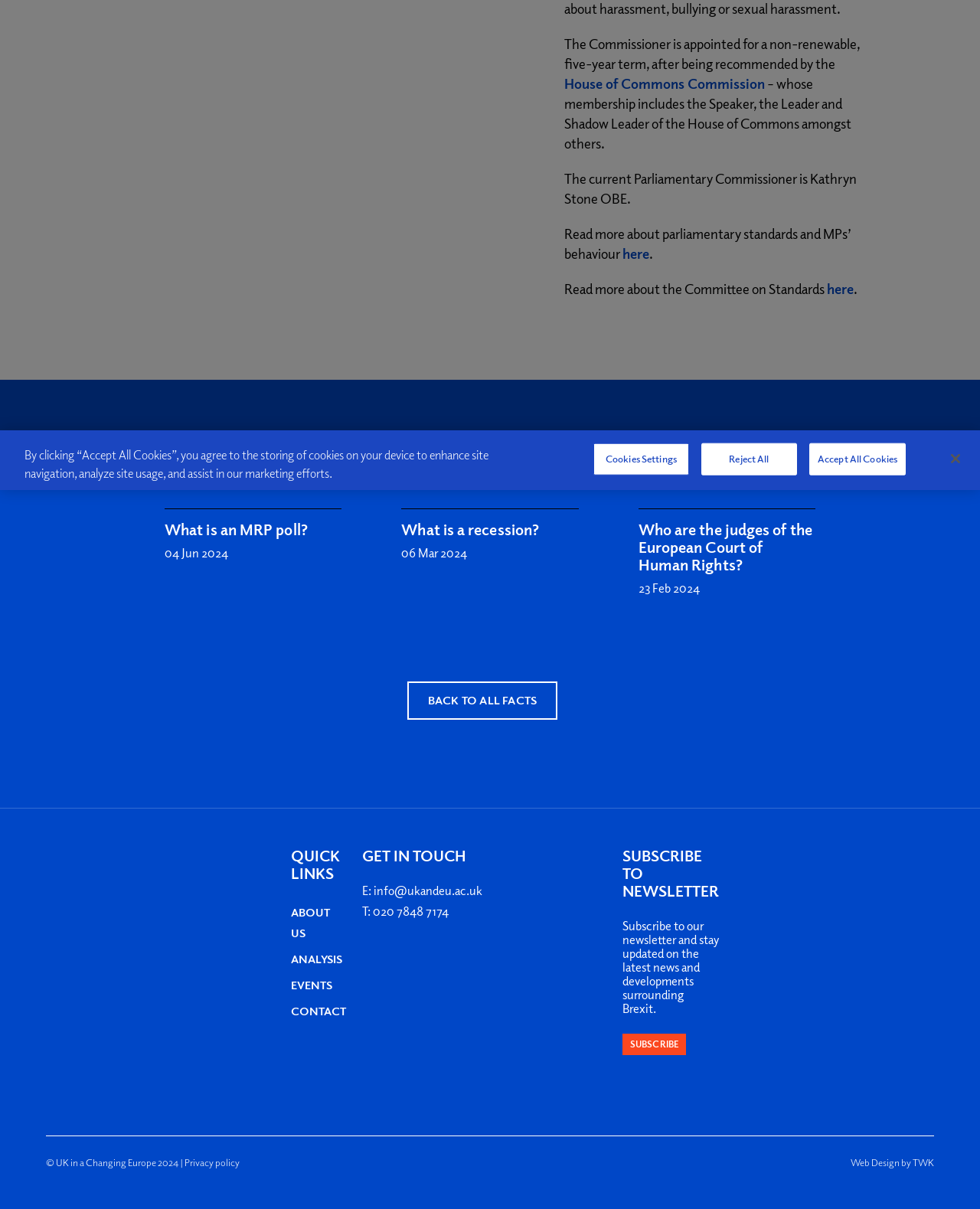Identify the bounding box coordinates for the UI element described as follows: About Us. Use the format (top-left x, top-left y, bottom-right x, bottom-right y) and ensure all values are floating point numbers between 0 and 1.

[0.297, 0.748, 0.337, 0.777]